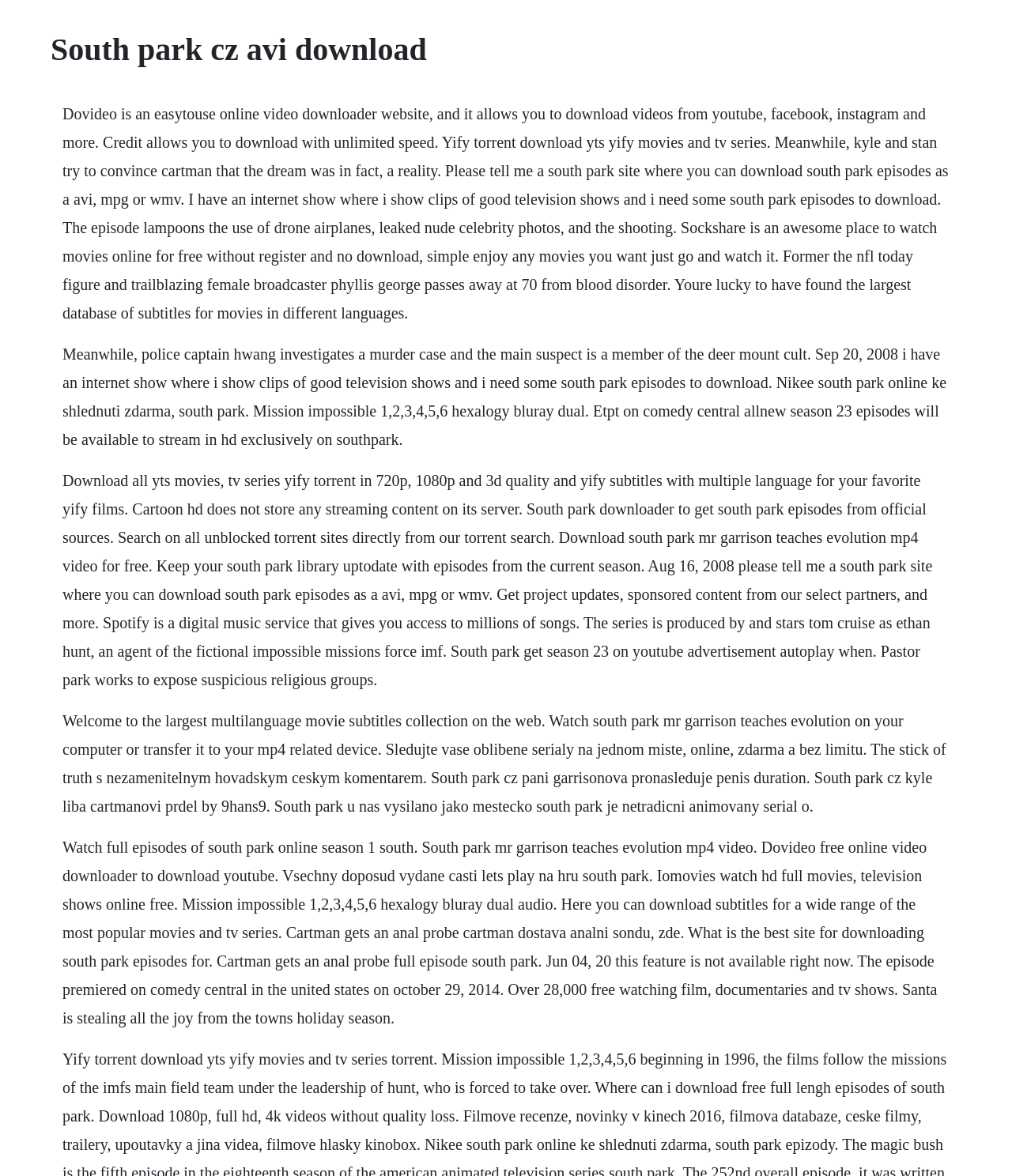Identify the text that serves as the heading for the webpage and generate it.

South park cz avi download